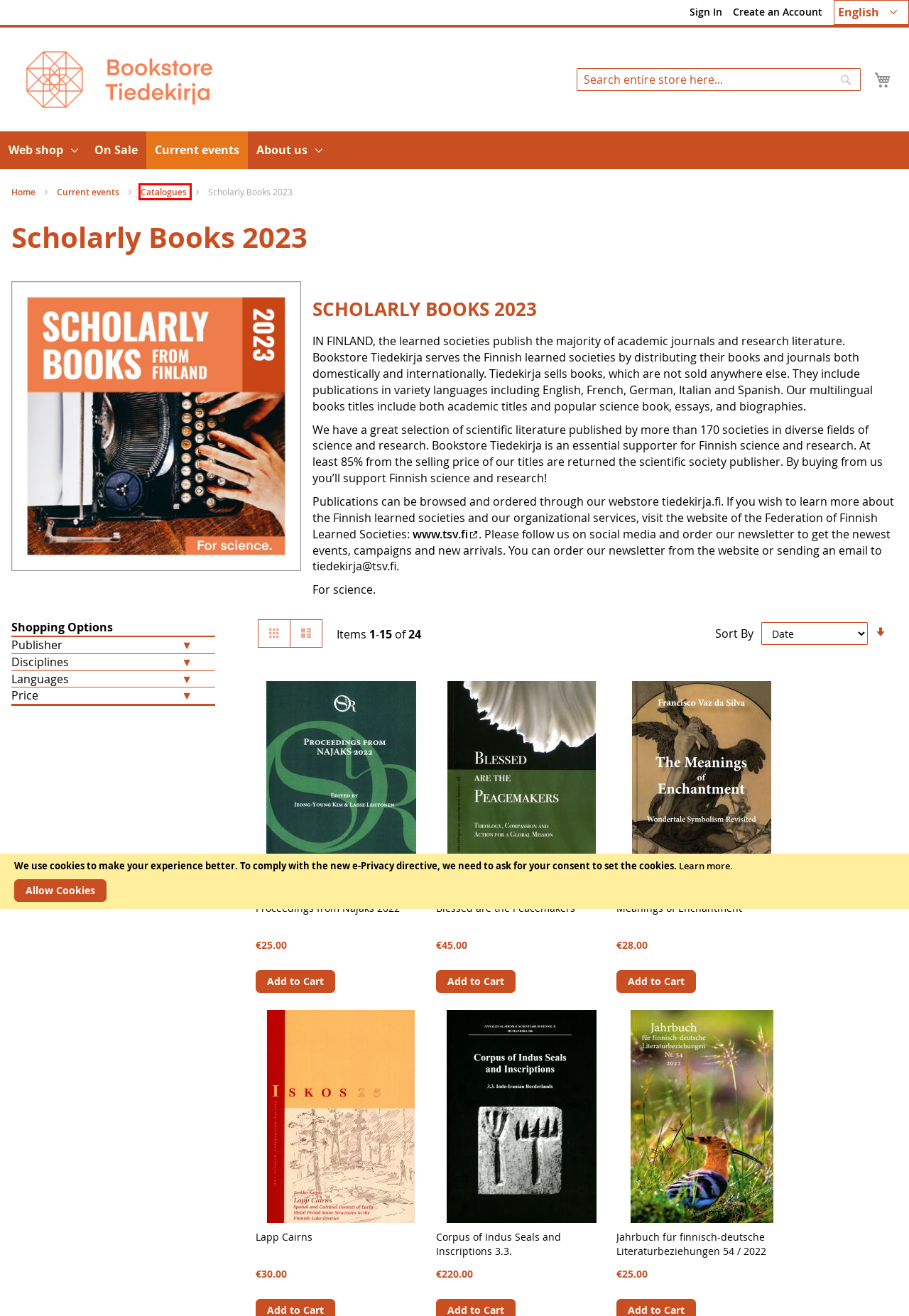You are given a screenshot of a webpage within which there is a red rectangle bounding box. Please choose the best webpage description that matches the new webpage after clicking the selected element in the bounding box. Here are the options:
A. Catalogues - Current events
B. Jahrbuch für finnisch-deutsche Literaturbeziehungen 54 / 2022
C. Bookstore Tiedekirja
D. About us
E. Proceedings from Najaks 2022
F. Meanings of Enchantment
G. On Sale
H. Tieteellisten seurain valtuuskunta | tsv.fi

A